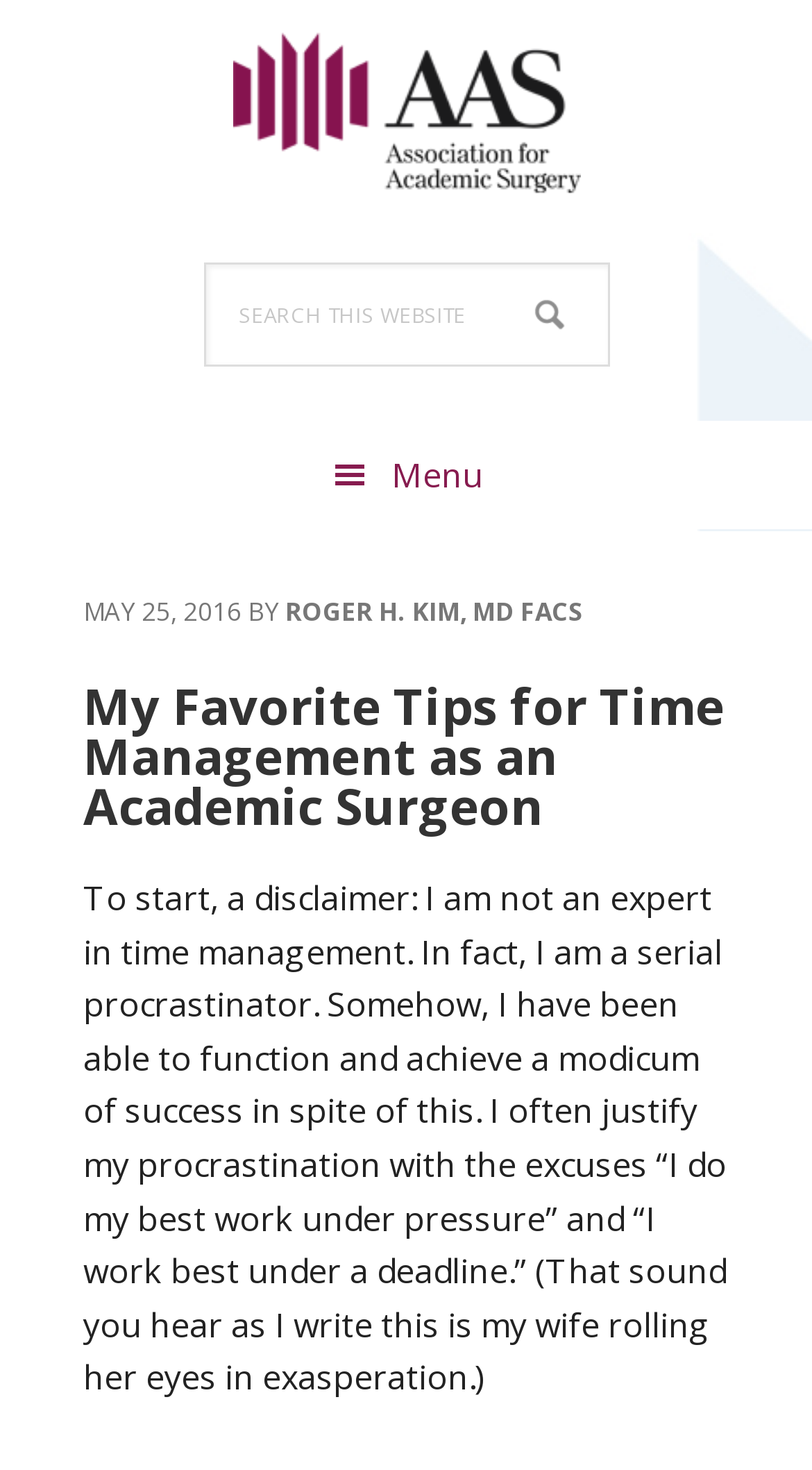Determine the main heading text of the webpage.

My Favorite Tips for Time Management as an Academic Surgeon